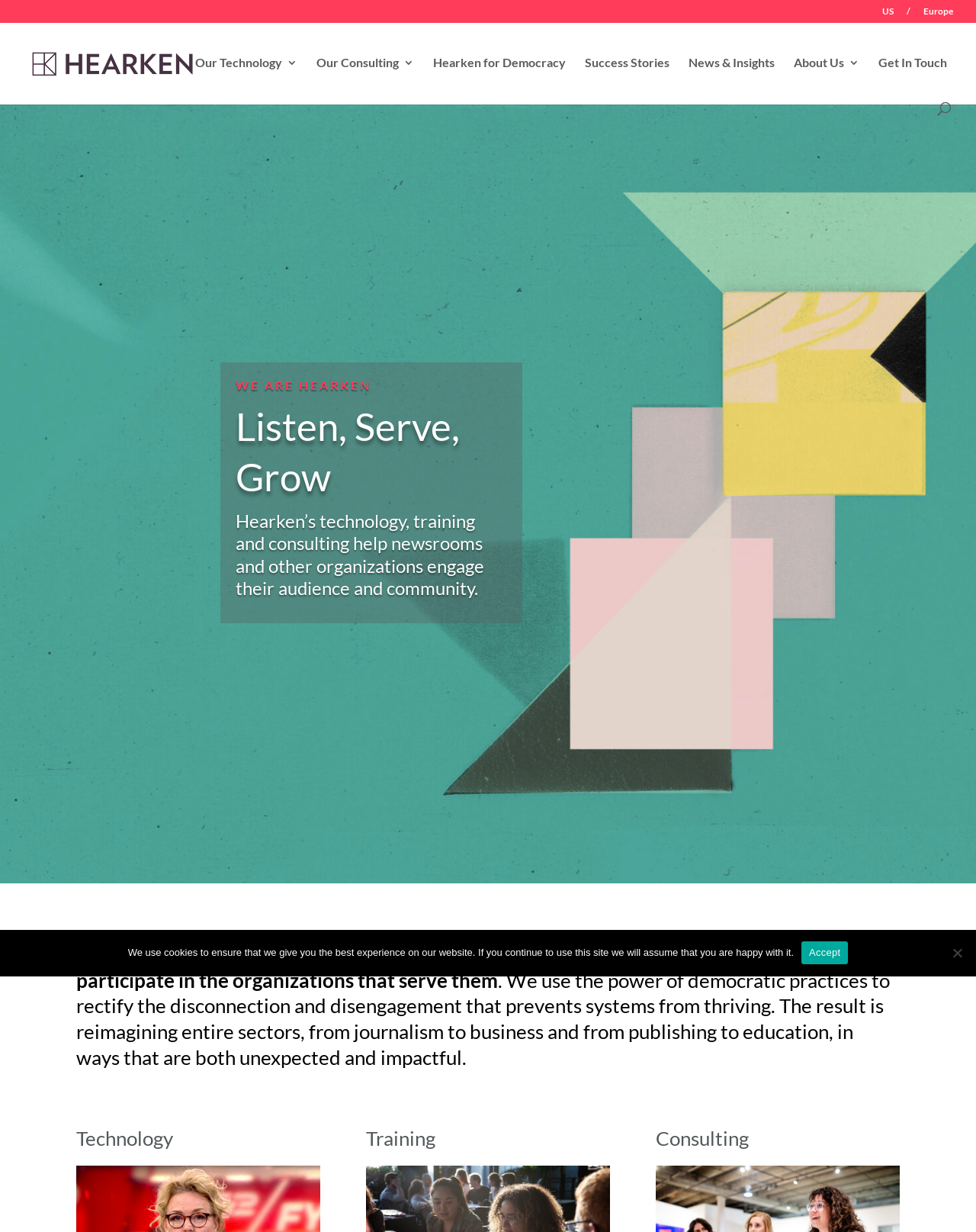Create an elaborate caption that covers all aspects of the webpage.

The webpage is about Hearken, a company that provides consulting and engagement platforms to help newsrooms, companies, and organizations engage their audience or community. 

At the top right corner, there are three links: "US", "/", and "Europe", which likely represent different regional options. Below these links, there is a logo of Hearken, accompanied by a link to the company's main page. 

To the right of the logo, there is a navigation menu with seven links: "Our Technology 3", "Our Consulting 3", "Hearken for Democracy", "Success Stories", "News & Insights", "About Us 3", and "Get In Touch". 

Below the navigation menu, there is a search box that allows users to search for specific content on the website. 

The main content of the webpage is divided into two sections. The first section has three headings: "WE ARE HEARKEN", "Listen, Serve, Grow", and a brief description of Hearken's technology, training, and consulting services. 

The second section has three columns, each with a heading: "Technology", "Training", and "Consulting". 

At the bottom of the webpage, there is a cookie notice dialog with a message explaining the use of cookies on the website. The dialog has two buttons: "Accept" and "Decline".